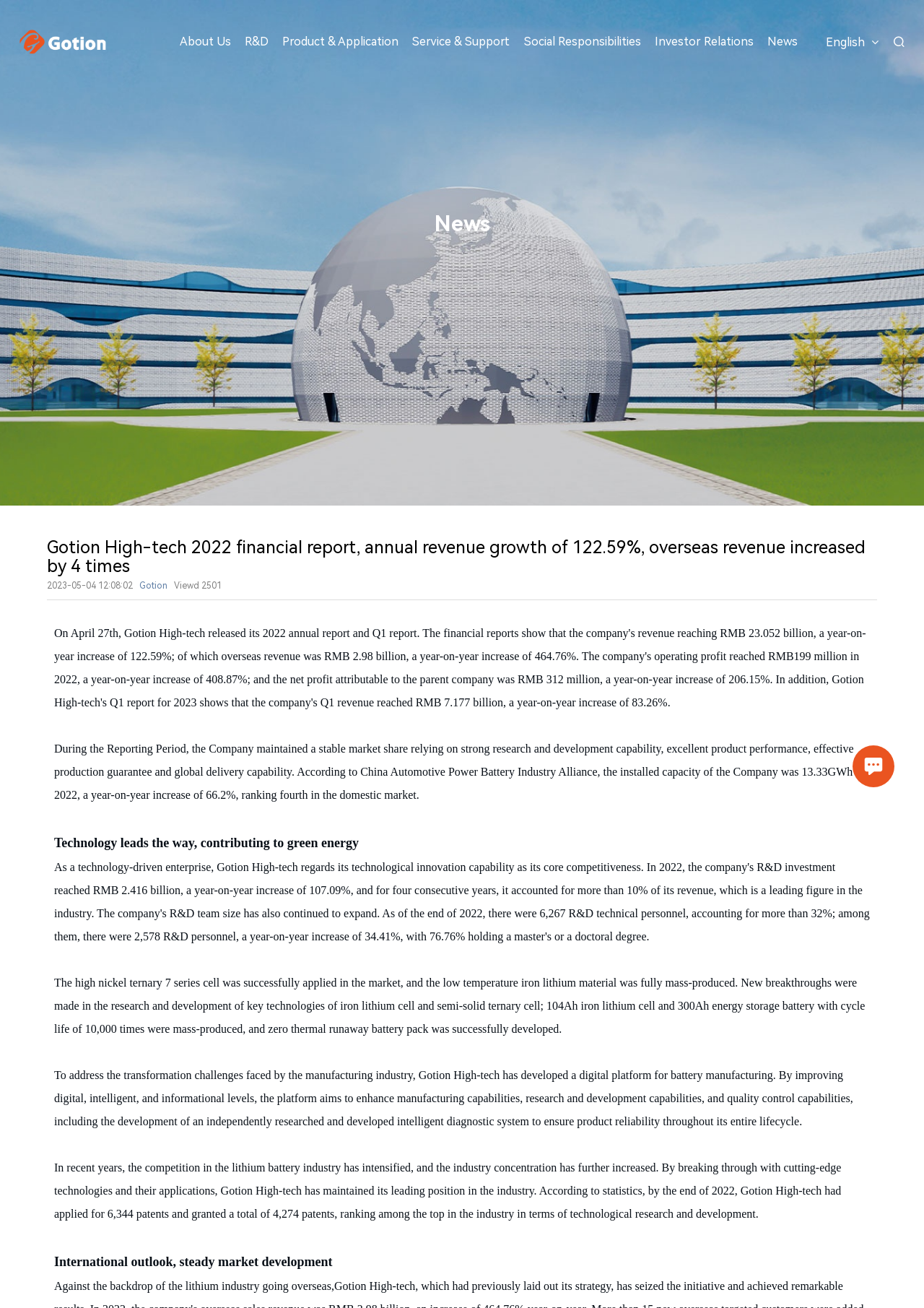Kindly provide the bounding box coordinates of the section you need to click on to fulfill the given instruction: "Click the logo".

None